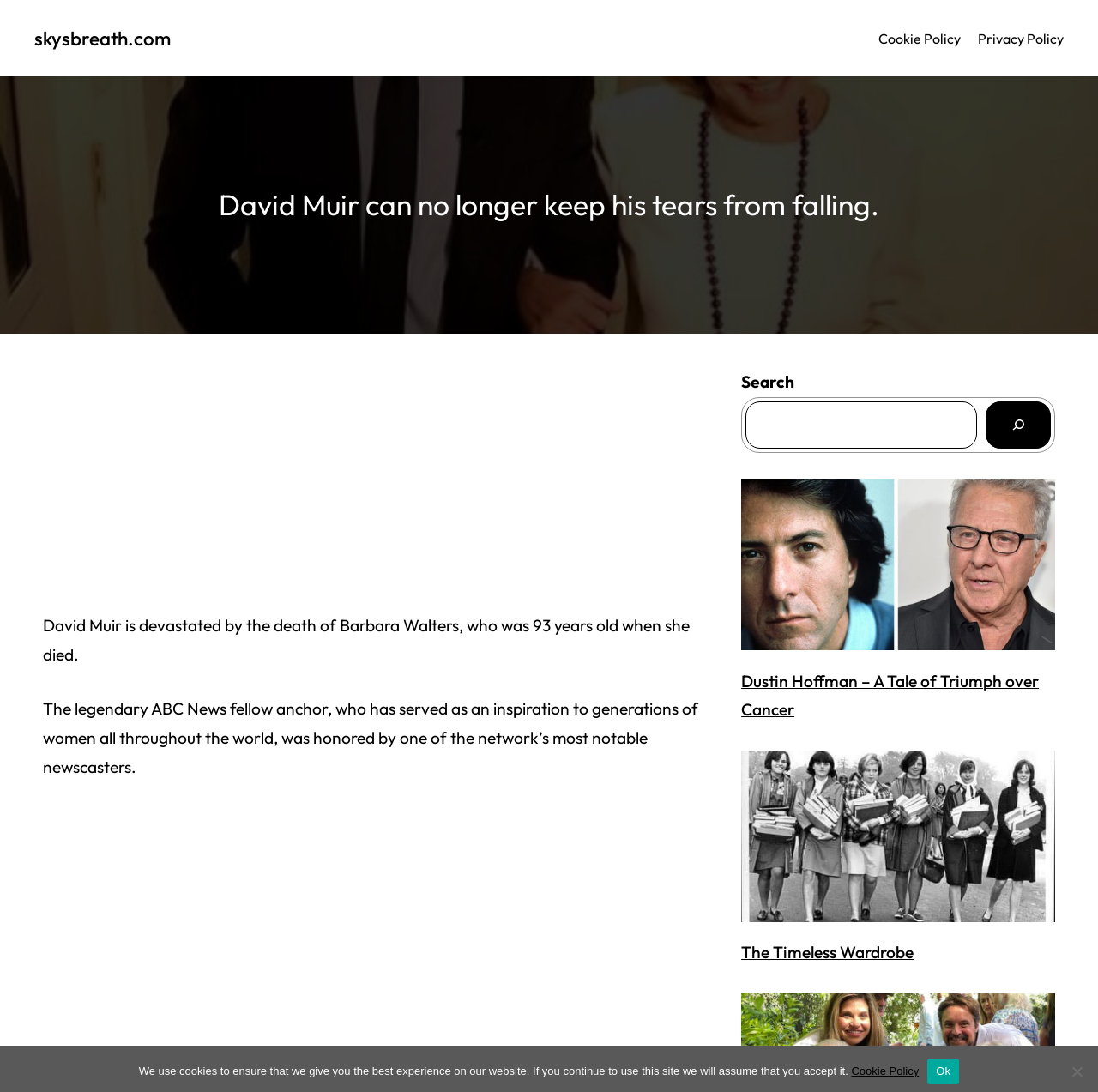Identify the bounding box coordinates of the clickable region to carry out the given instruction: "click the Search button".

[0.898, 0.367, 0.957, 0.411]